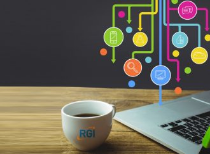Refer to the image and provide an in-depth answer to the question: 
What is the atmosphere of the workspace?

The caption states that the dark backdrop emphasizes the bright colors of the graphical elements, creating a 'modern, tech-inspired atmosphere' that reflects RGI's commitment to innovation and digital transformation in the insurance industry.